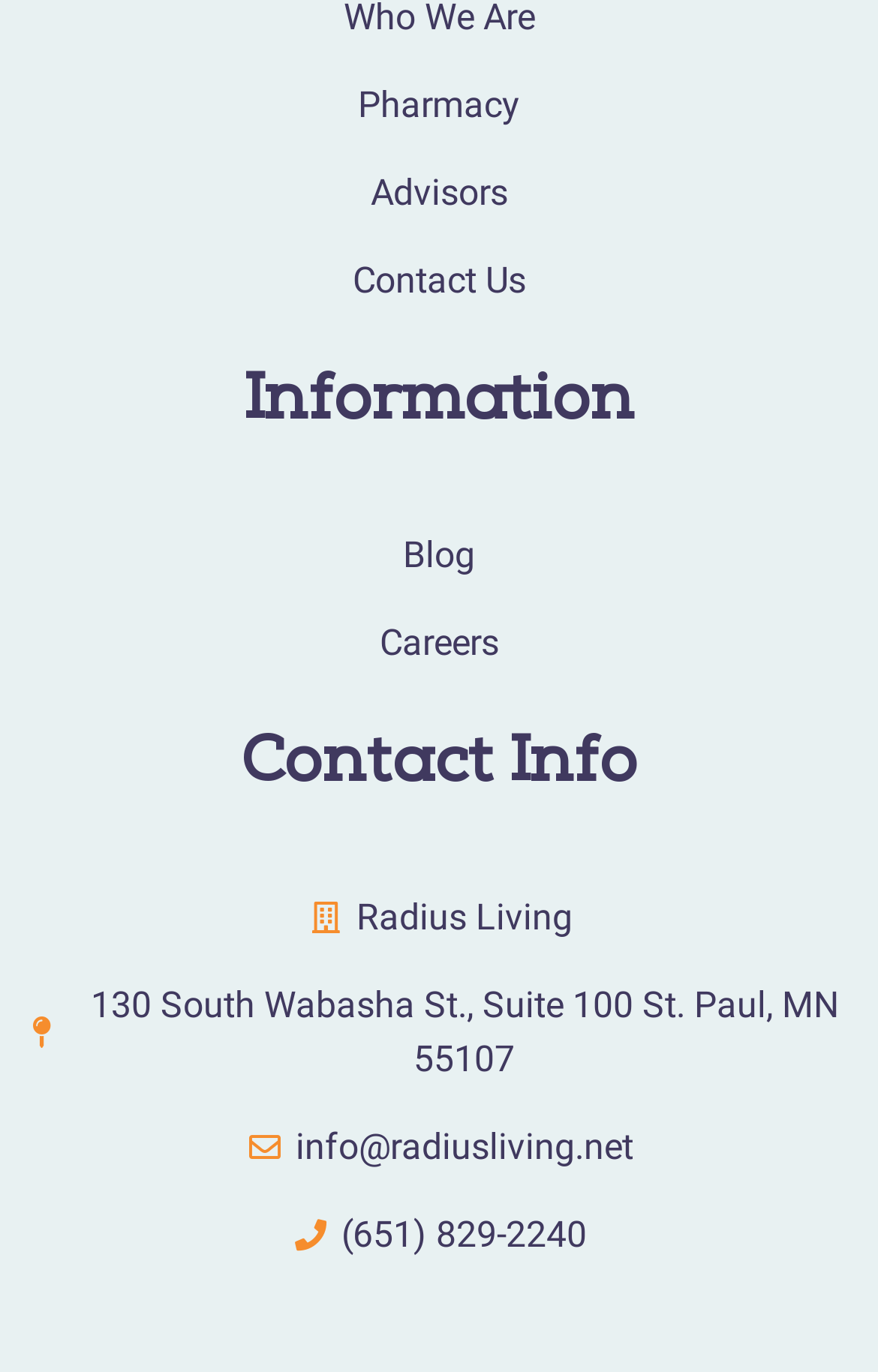Locate the bounding box coordinates of the element that needs to be clicked to carry out the instruction: "view blog". The coordinates should be given as four float numbers ranging from 0 to 1, i.e., [left, top, right, bottom].

[0.026, 0.385, 0.974, 0.424]